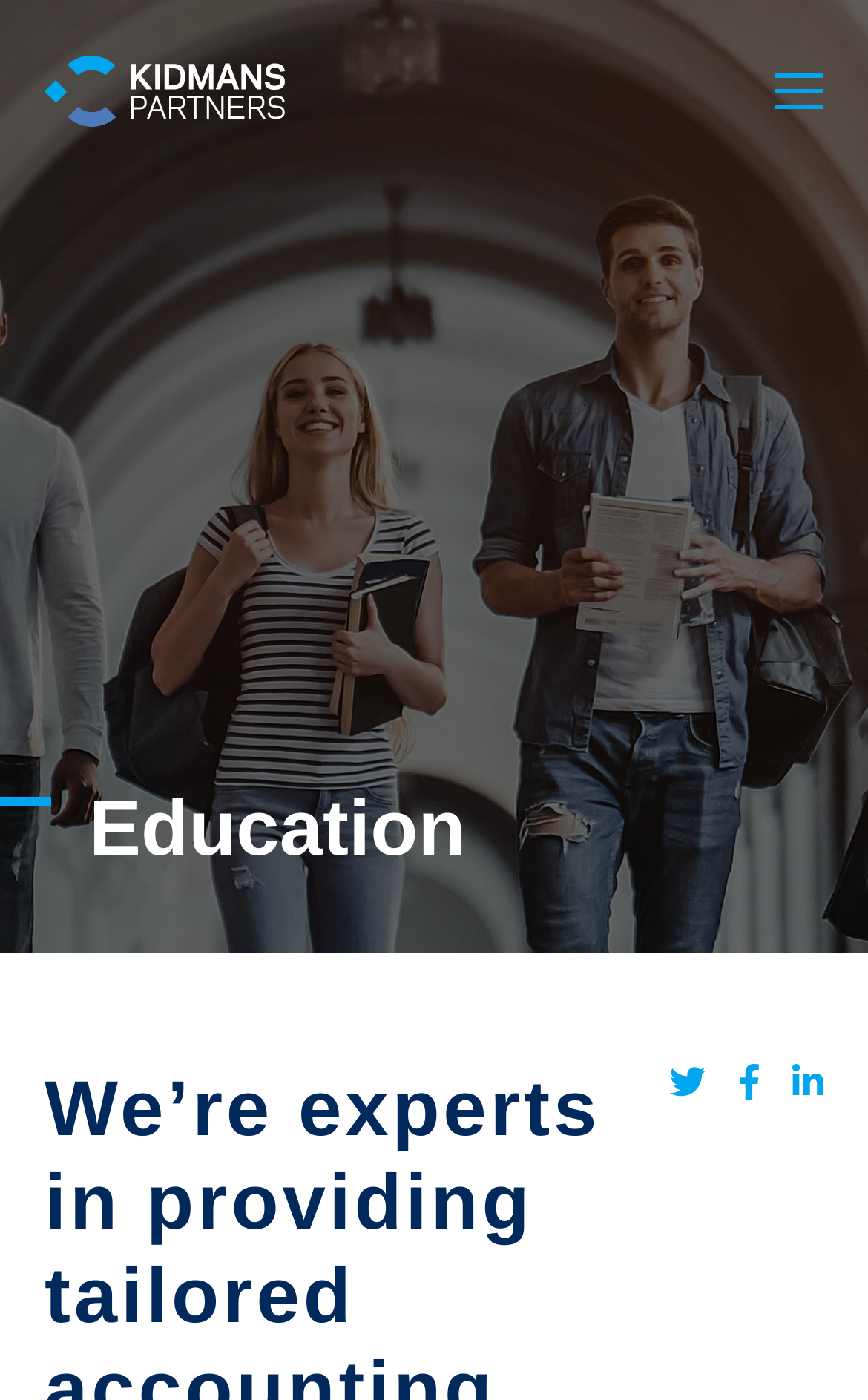Generate a comprehensive description of the webpage content.

The webpage appears to be the homepage of Kidmans Partners, an education-related organization. At the top of the page, there is a header section that spans the entire width, taking up about 13% of the page's height. Within this header, there is a link with the text "Kidmans Partners" accompanied by an image of the same name, positioned near the left edge of the page.

Below the header, there are two headings, one with no text and the other with the text "Education", placed side by side and taking up about 5% of the page's height. These headings are positioned roughly in the middle of the page, with the "Education" heading slightly below the first one.

On the right side of the page, there are three links, each represented by an icon: a square-shaped icon, a circle-shaped icon, and a rectangle-shaped icon, arranged vertically and taking up about 4% of the page's height. These links are positioned near the top-right corner of the page.